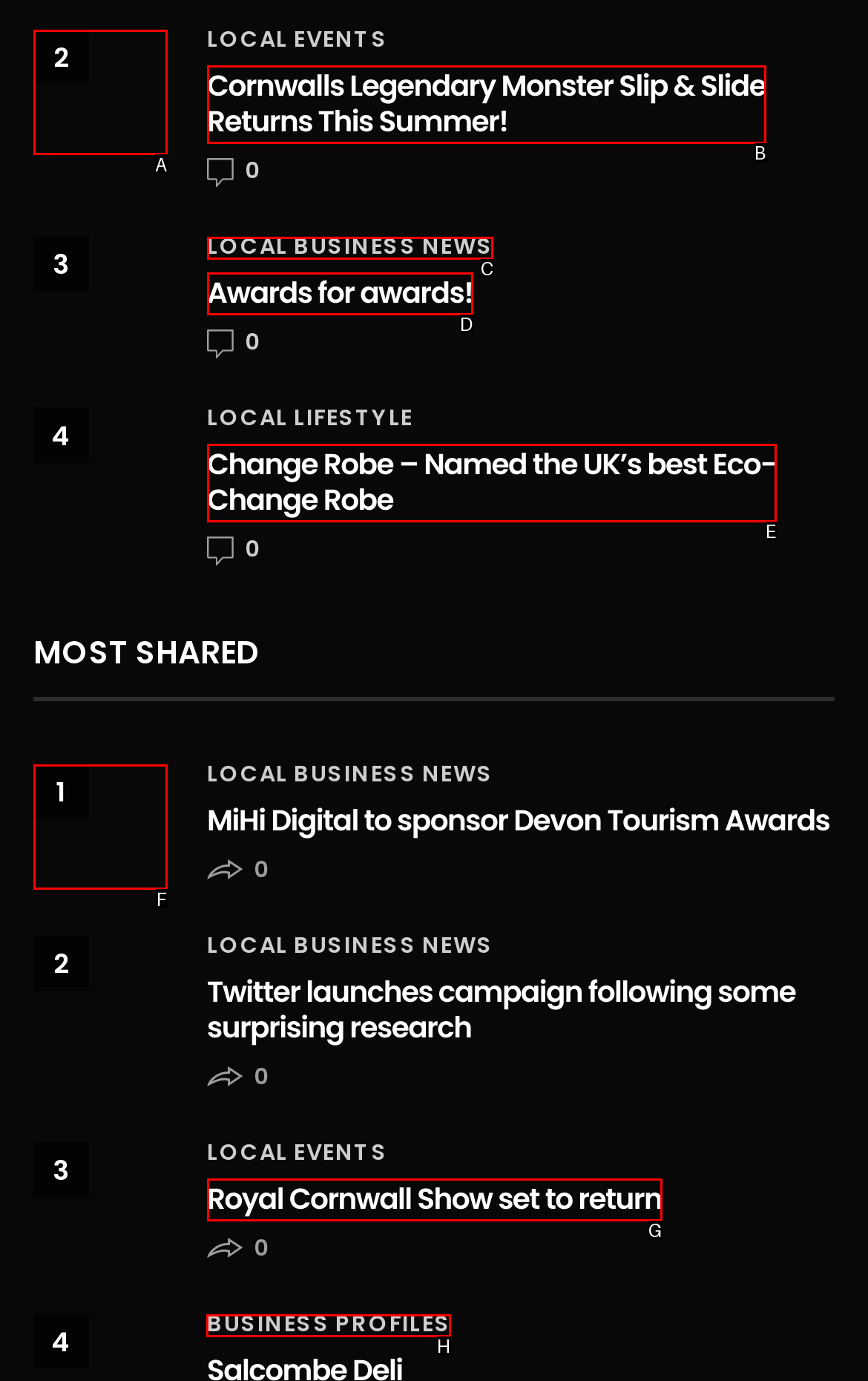Tell me which letter I should select to achieve the following goal: Read about anxiety
Answer with the corresponding letter from the provided options directly.

None